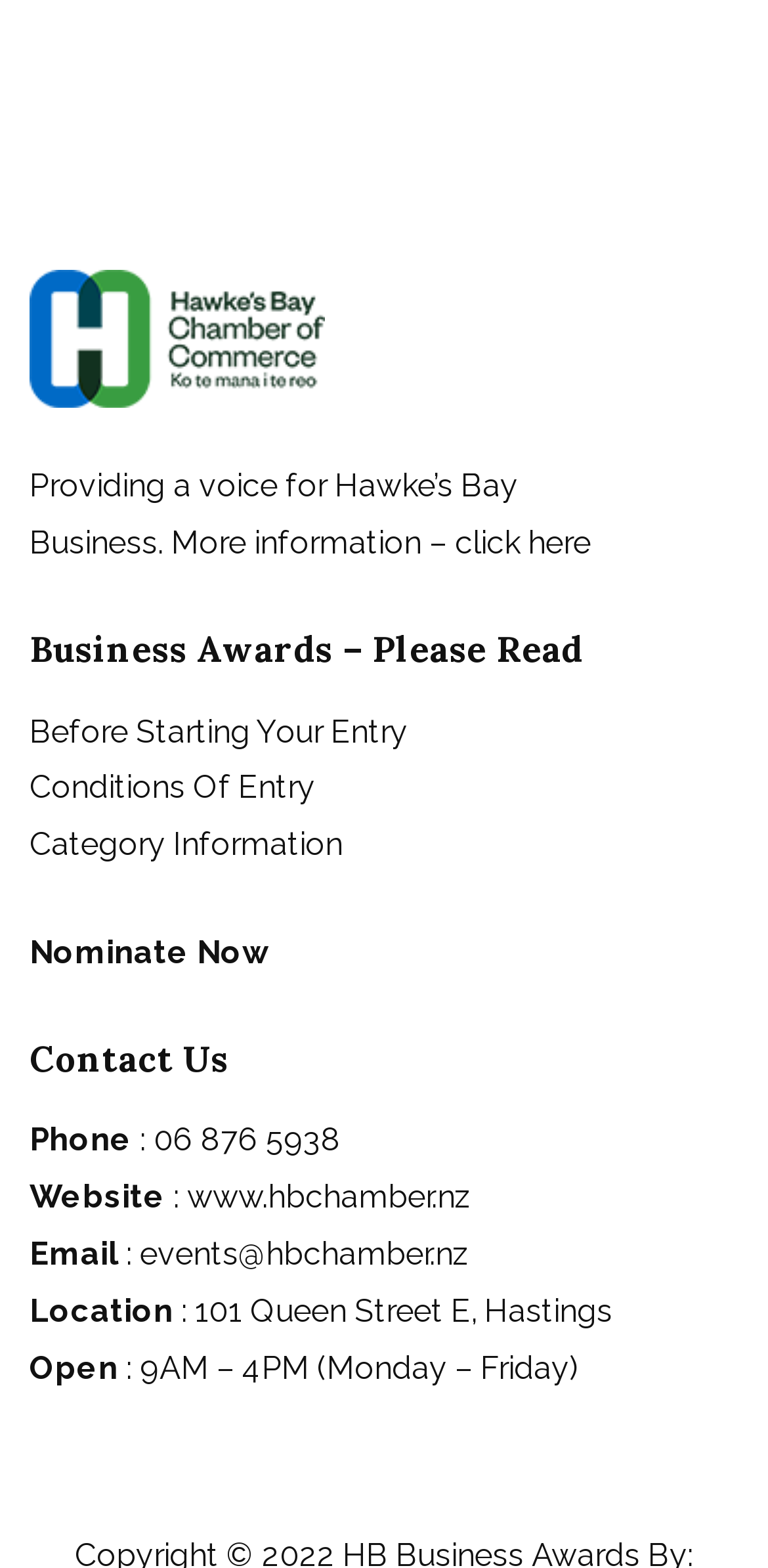What is the phone number of the Hawke's Bay Chamber?
Look at the image and construct a detailed response to the question.

The phone number of the Hawke's Bay Chamber can be found in the contact information section of the webpage, where it is listed as 'Phone: 06 876 5938'.